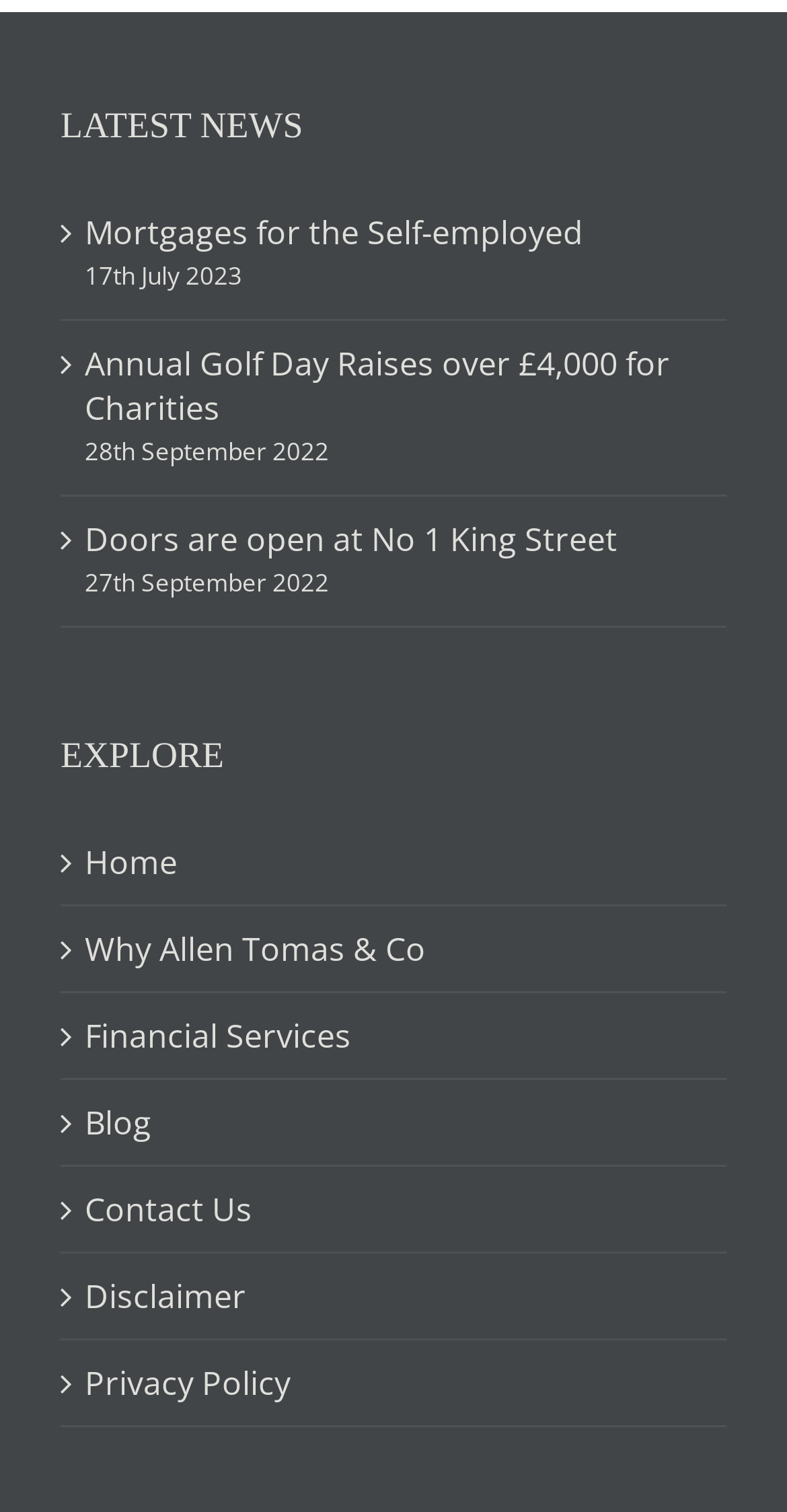Locate the bounding box coordinates of the clickable area needed to fulfill the instruction: "Learn about mortgages for the self-employed".

[0.108, 0.138, 0.897, 0.168]